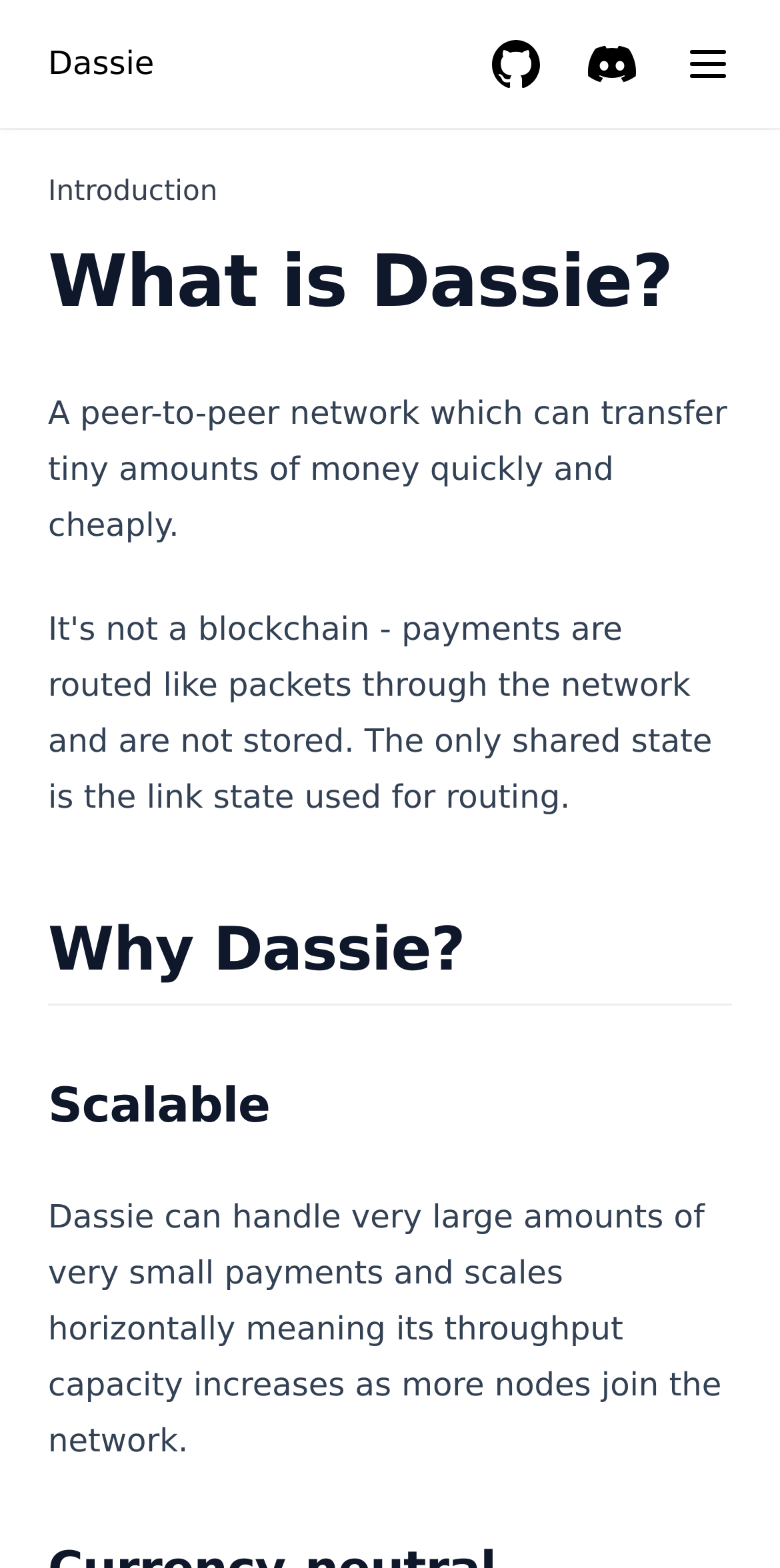With reference to the image, please provide a detailed answer to the following question: What is the benefit of Dassie's scalability?

According to the webpage content, Dassie's scalability means its throughput capacity increases as more nodes join the network. This information is obtained from the StaticText element with the text 'Dassie can handle very large amounts of very small payments and scales horizontally meaning its throughput capacity increases as more nodes join the network.'